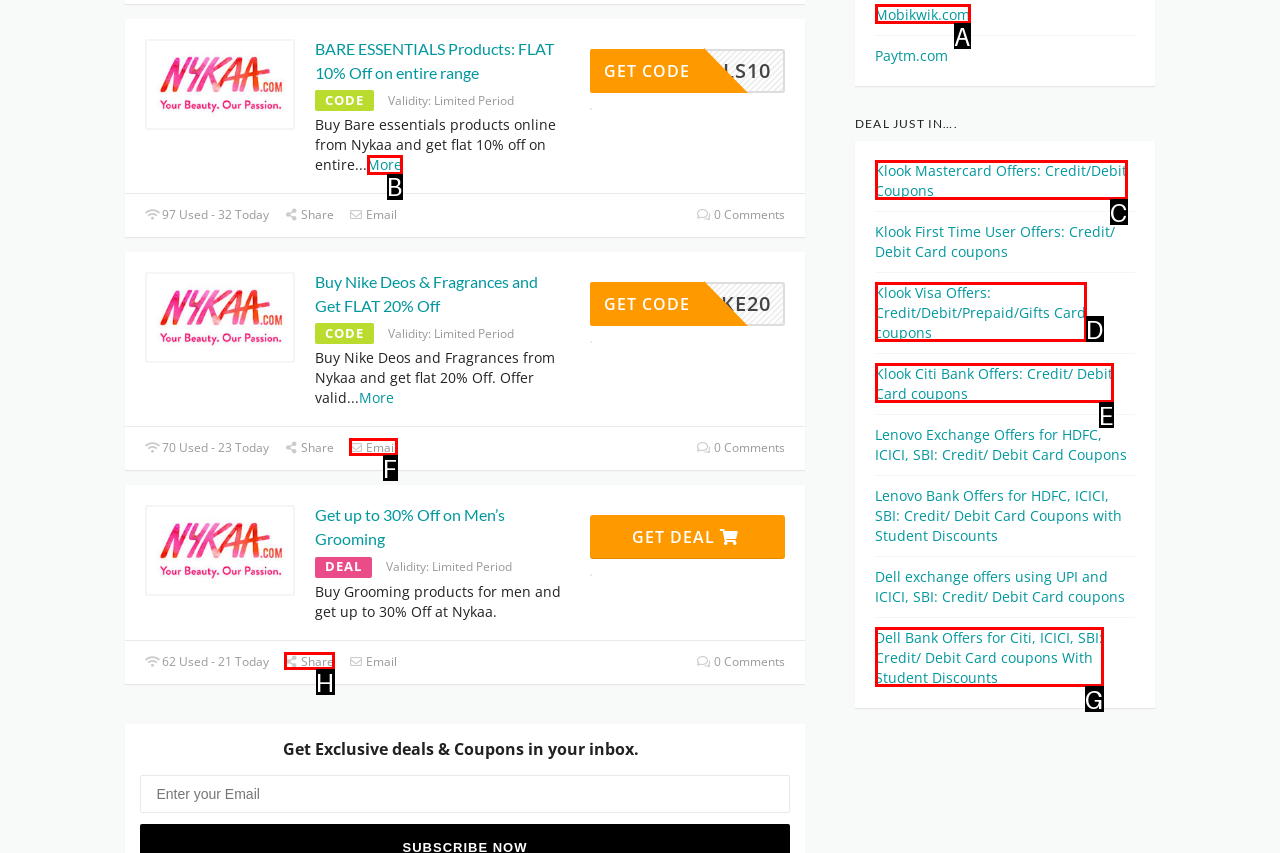Identify the HTML element that corresponds to the following description: Klook Mastercard Offers: Credit/Debit Coupons Provide the letter of the best matching option.

C